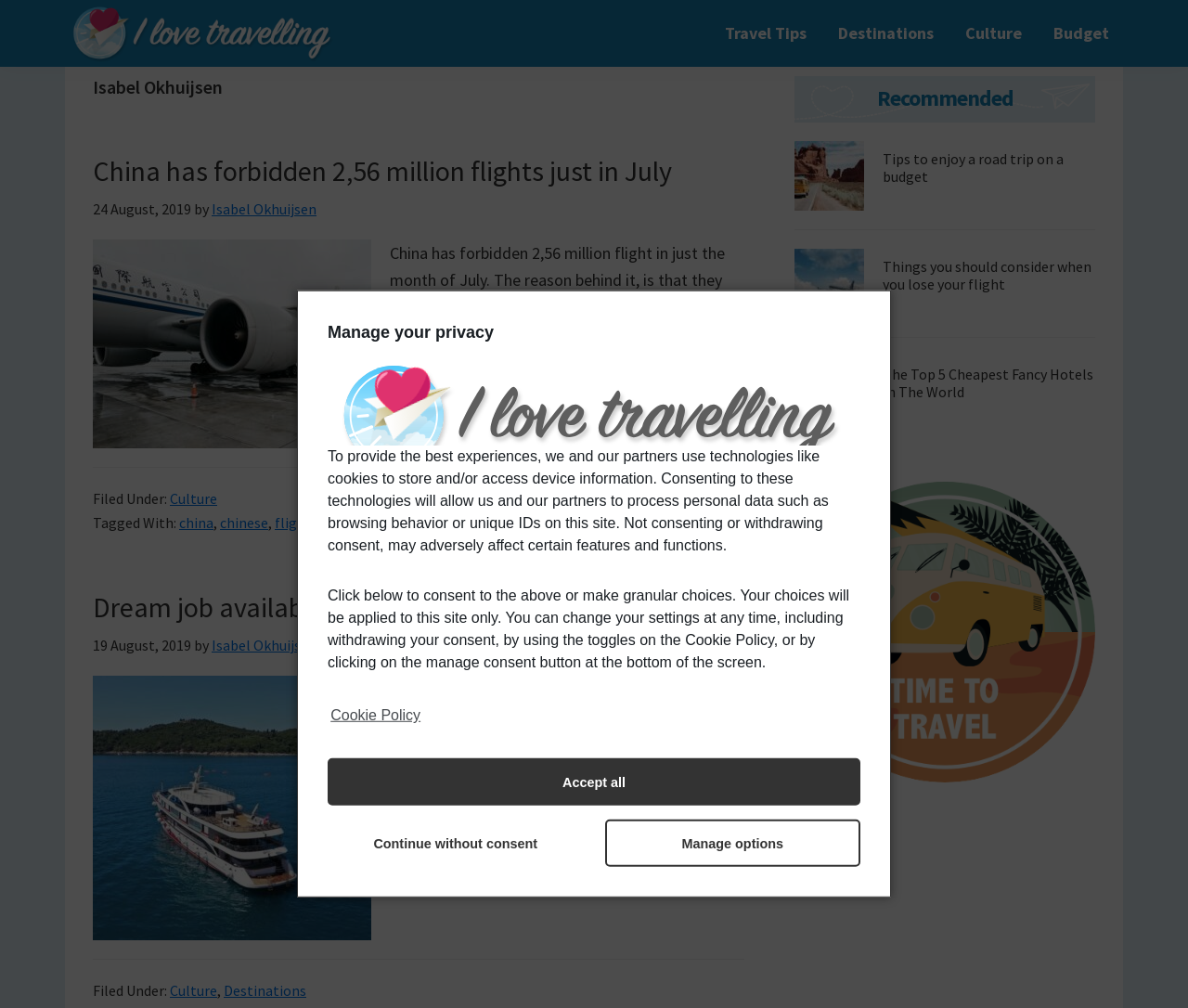What is the category of the article 'Dream job available: cruising along the coast of Croatia'?
Deliver a detailed and extensive answer to the question.

I found the answer by looking at the article element with the heading 'Dream job available: cruising along the coast of Croatia' and its corresponding footer element with the text 'Filed Under: Culture', indicating that the category of this article is Culture.